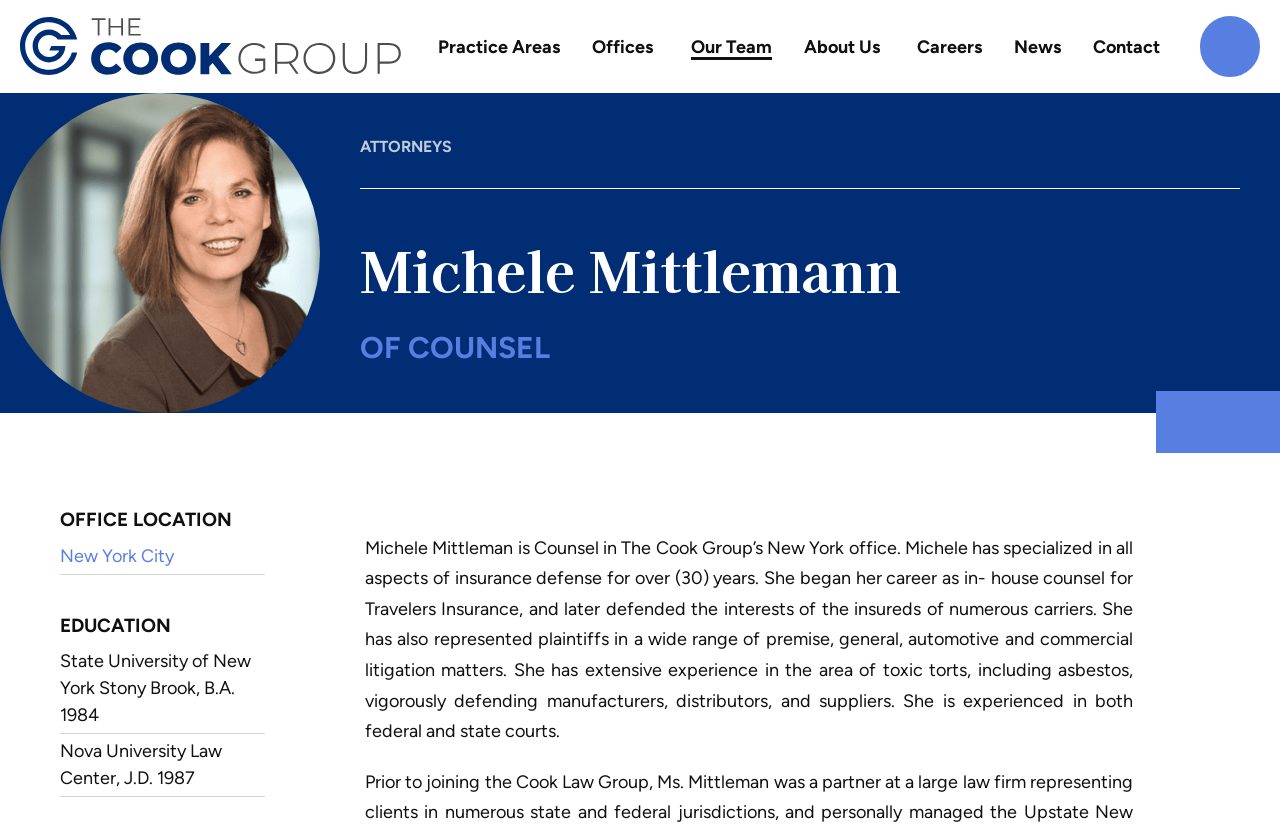Could you highlight the region that needs to be clicked to execute the instruction: "Read the full press release"?

None